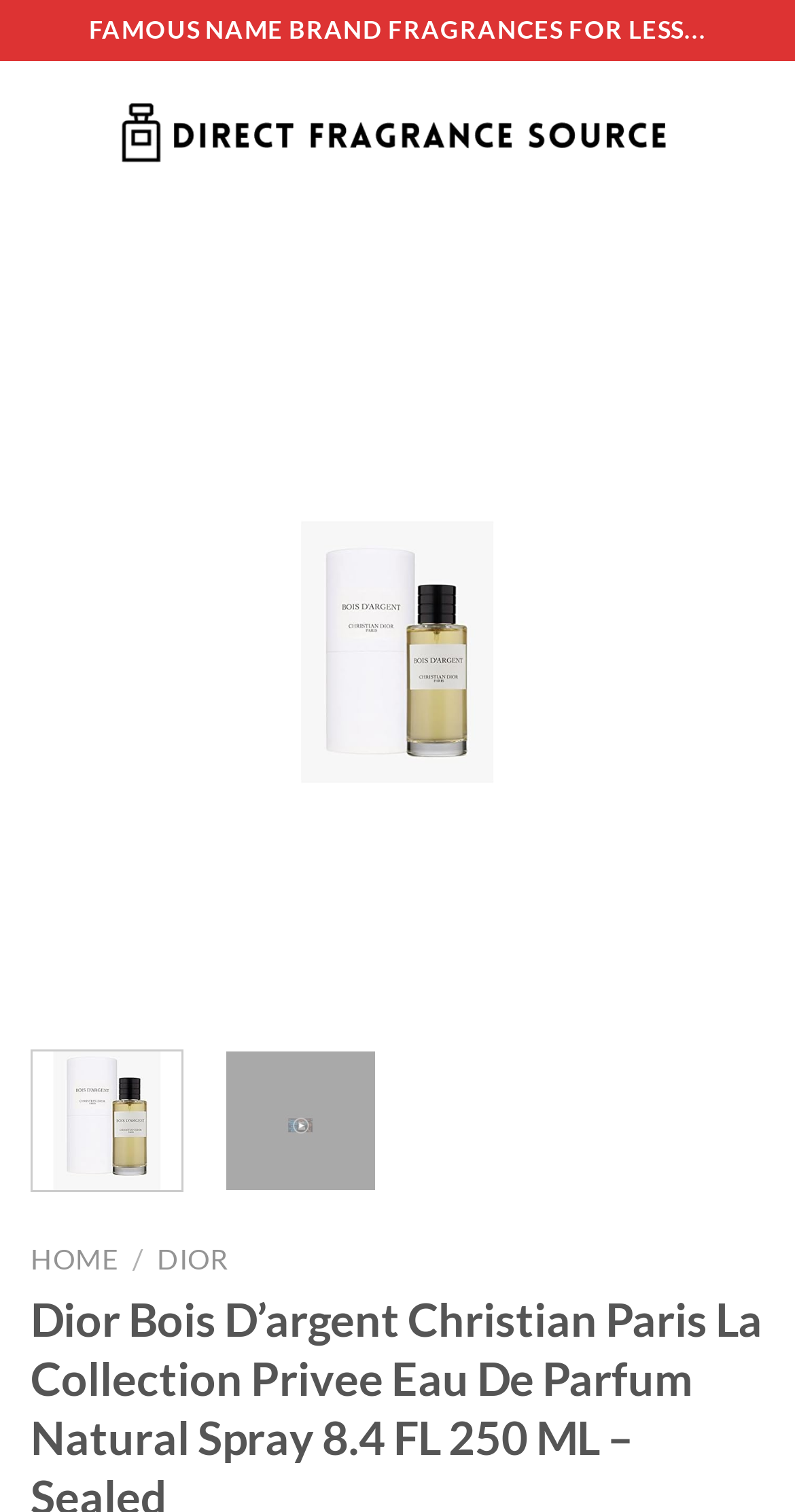What is the name of the fragrance?
Based on the image, give a concise answer in the form of a single word or short phrase.

Bois D'argent